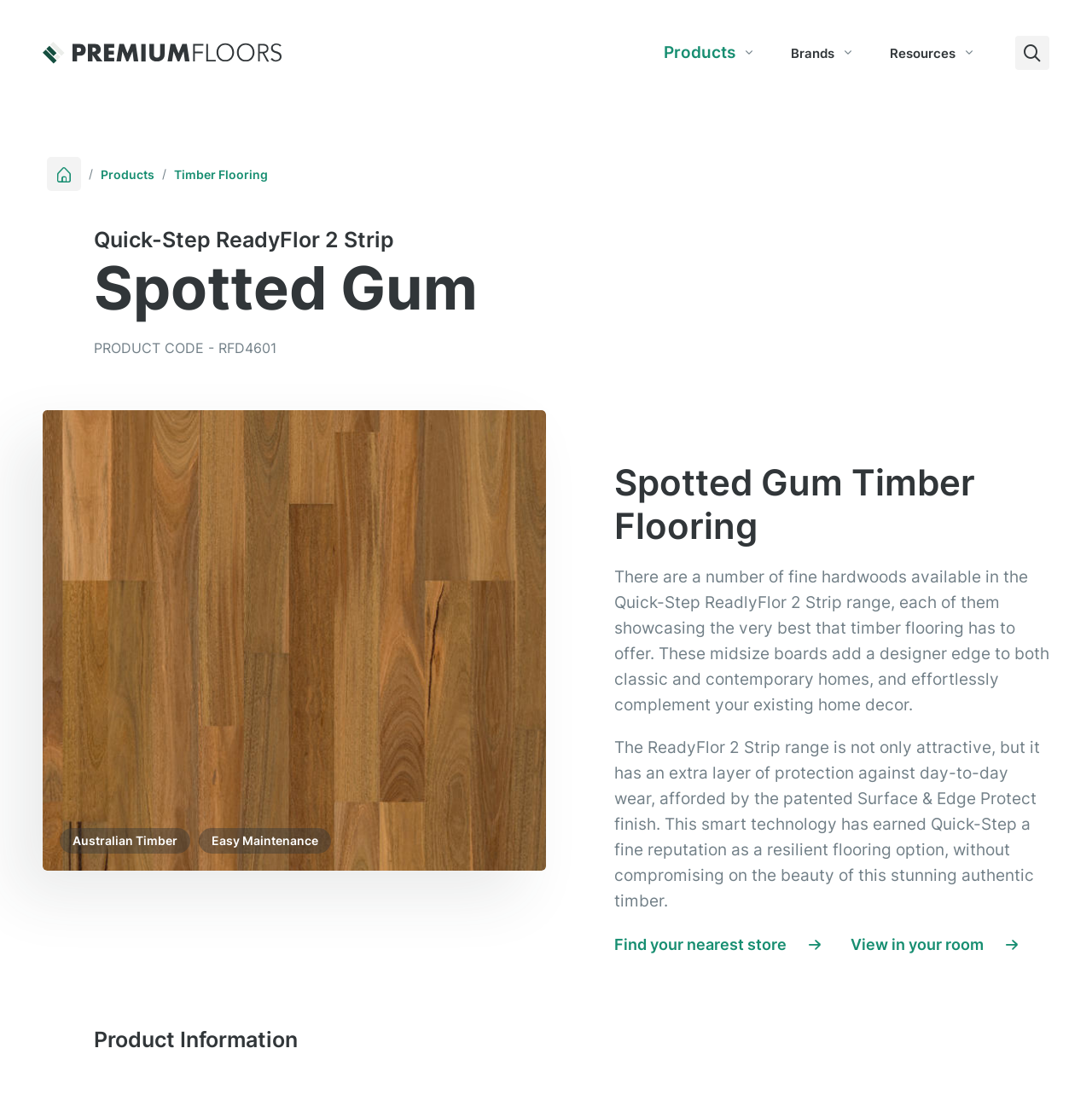Find the bounding box coordinates for the area that should be clicked to accomplish the instruction: "Explore the 'Store'".

None